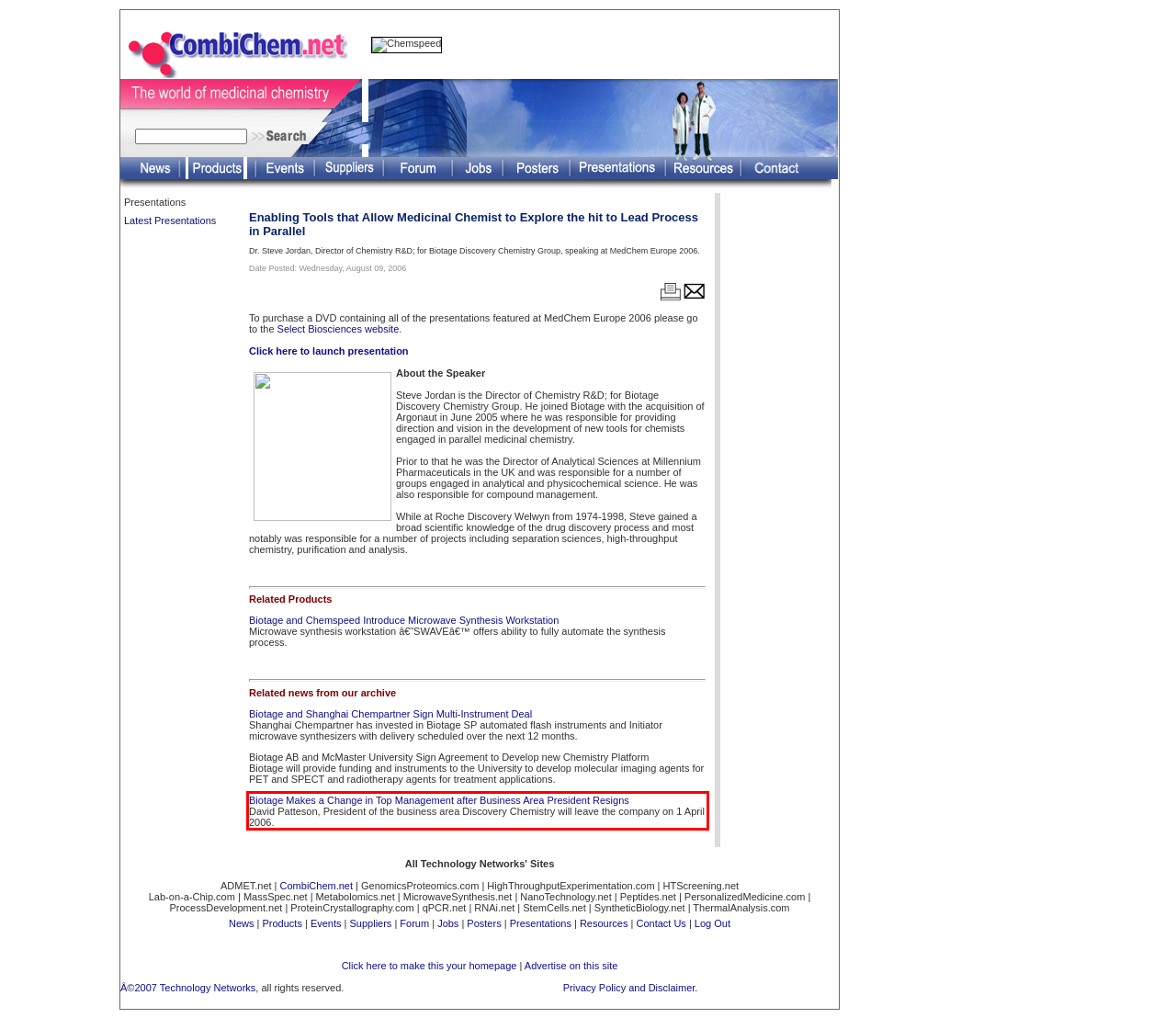Given a webpage screenshot with a red bounding box, perform OCR to read and deliver the text enclosed by the red bounding box.

Biotage Makes a Change in Top Management after Business Area President Resigns David Patteson, President of the business area Discovery Chemistry will leave the company on 1 April 2006.